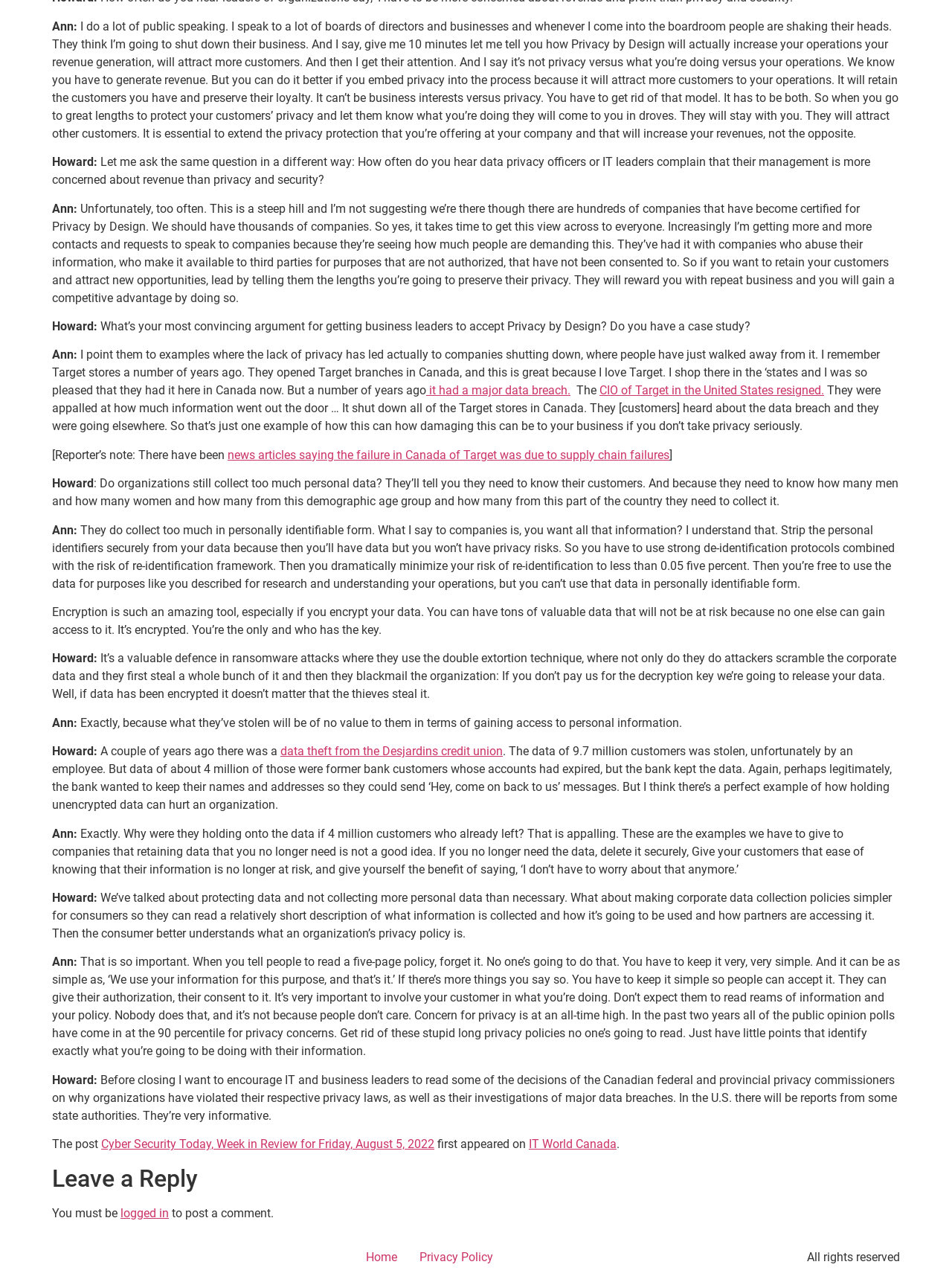Based on the image, provide a detailed response to the question:
What is the purpose of encryption?

As discussed by Ann and Howard, encryption is a valuable tool for protecting data, making it inaccessible to unauthorized parties, and minimizing the risk of re-identification.